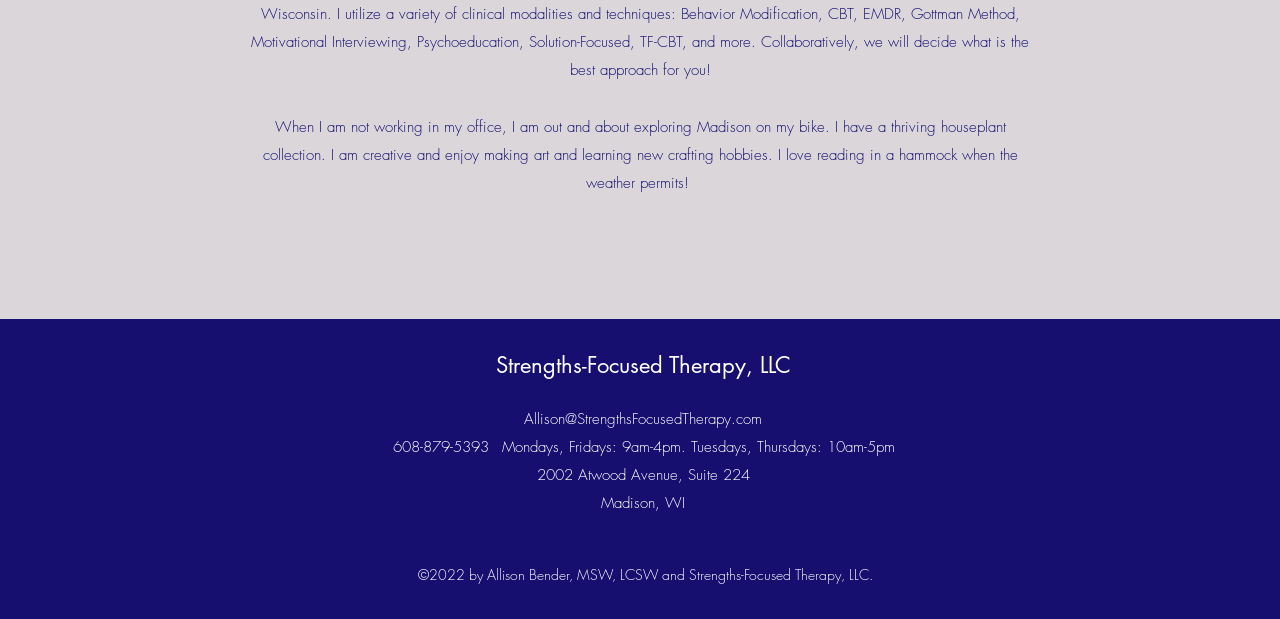What is the phone number of the therapist?
Please respond to the question with a detailed and informative answer.

The phone number of the therapist is displayed on the webpage, specifically in the section that provides contact information, which is '608-879-5393'.